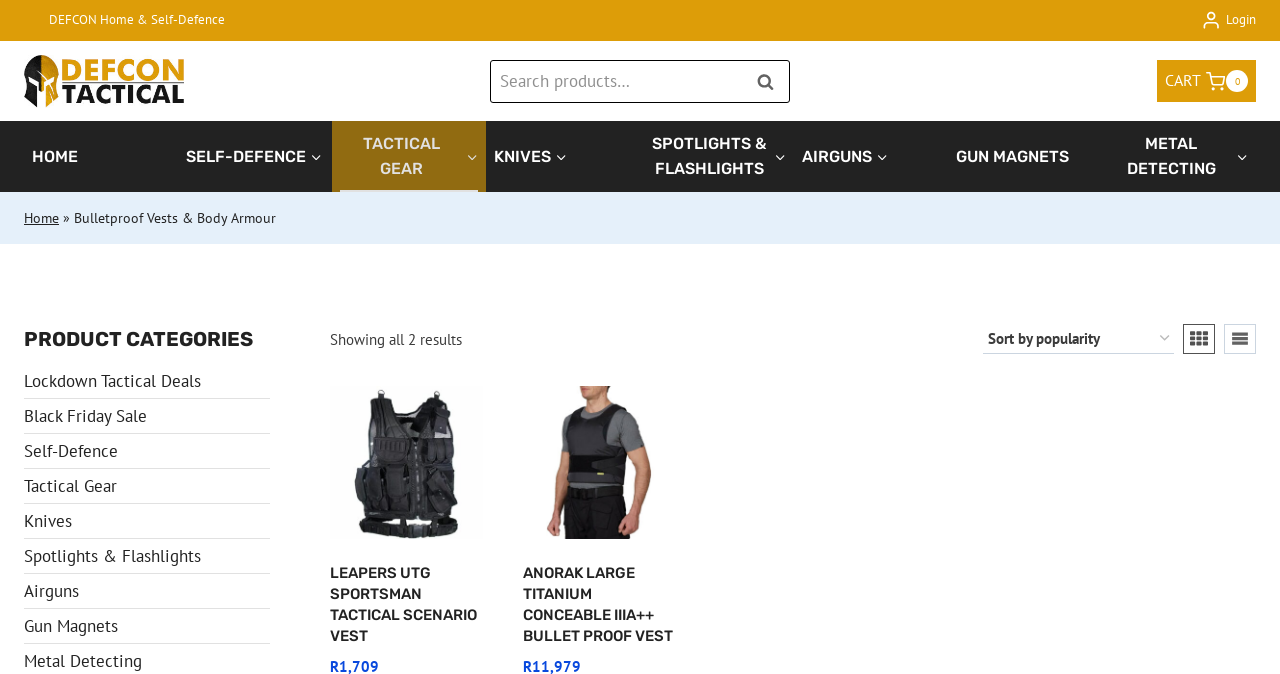How many navigation links are in the primary navigation?
Please give a detailed and elaborate answer to the question.

I counted the number of links in the primary navigation section, which are HOME, SELF-DEFENCE, TACTICAL GEAR, KNIVES, SPOTLIGHTS & FLASHLIGHTS, AIRGUNS, GUN MAGNETS, and METAL DETECTING.